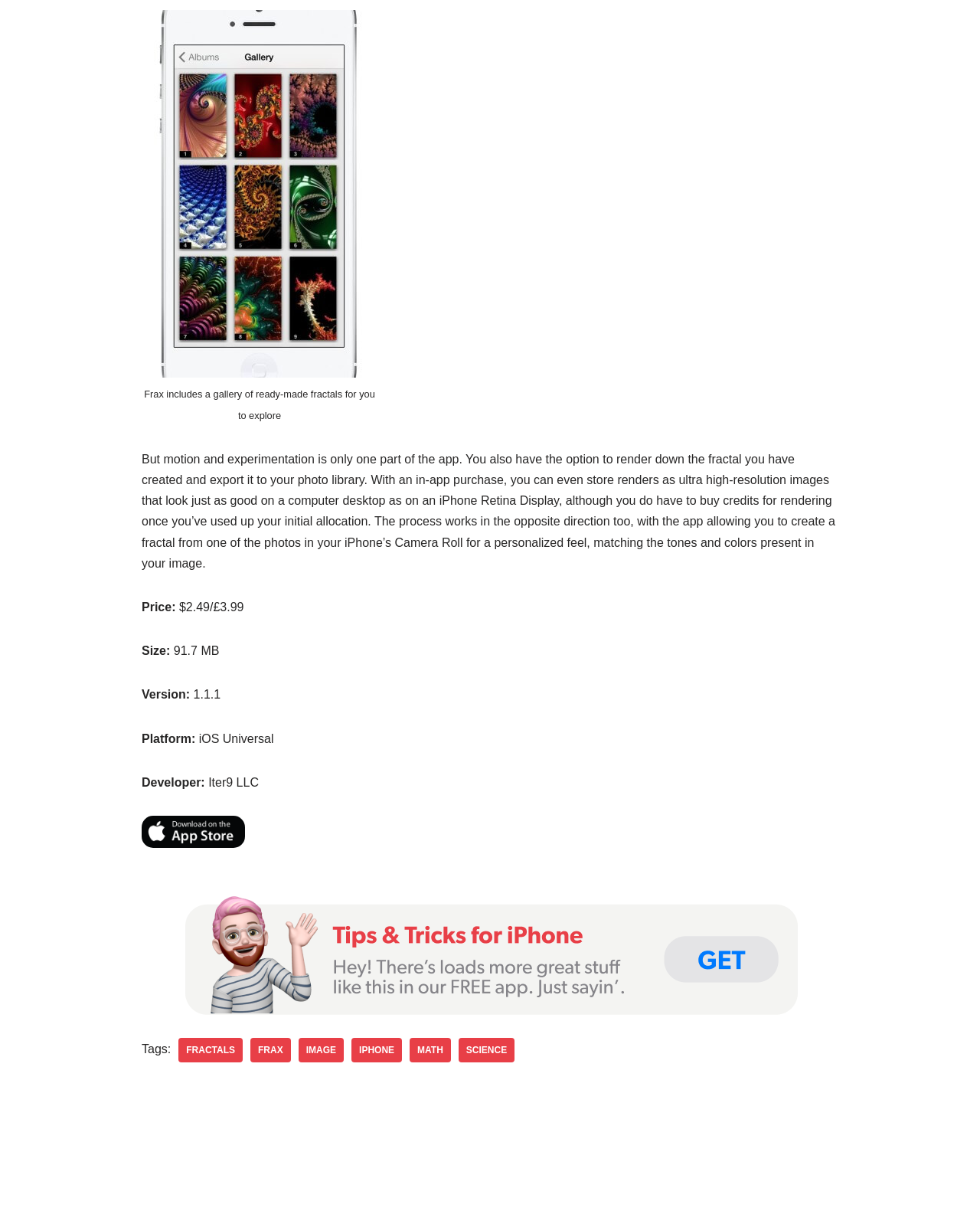Please respond in a single word or phrase: 
What is the price of the Frax app?

$2.49/£3.99